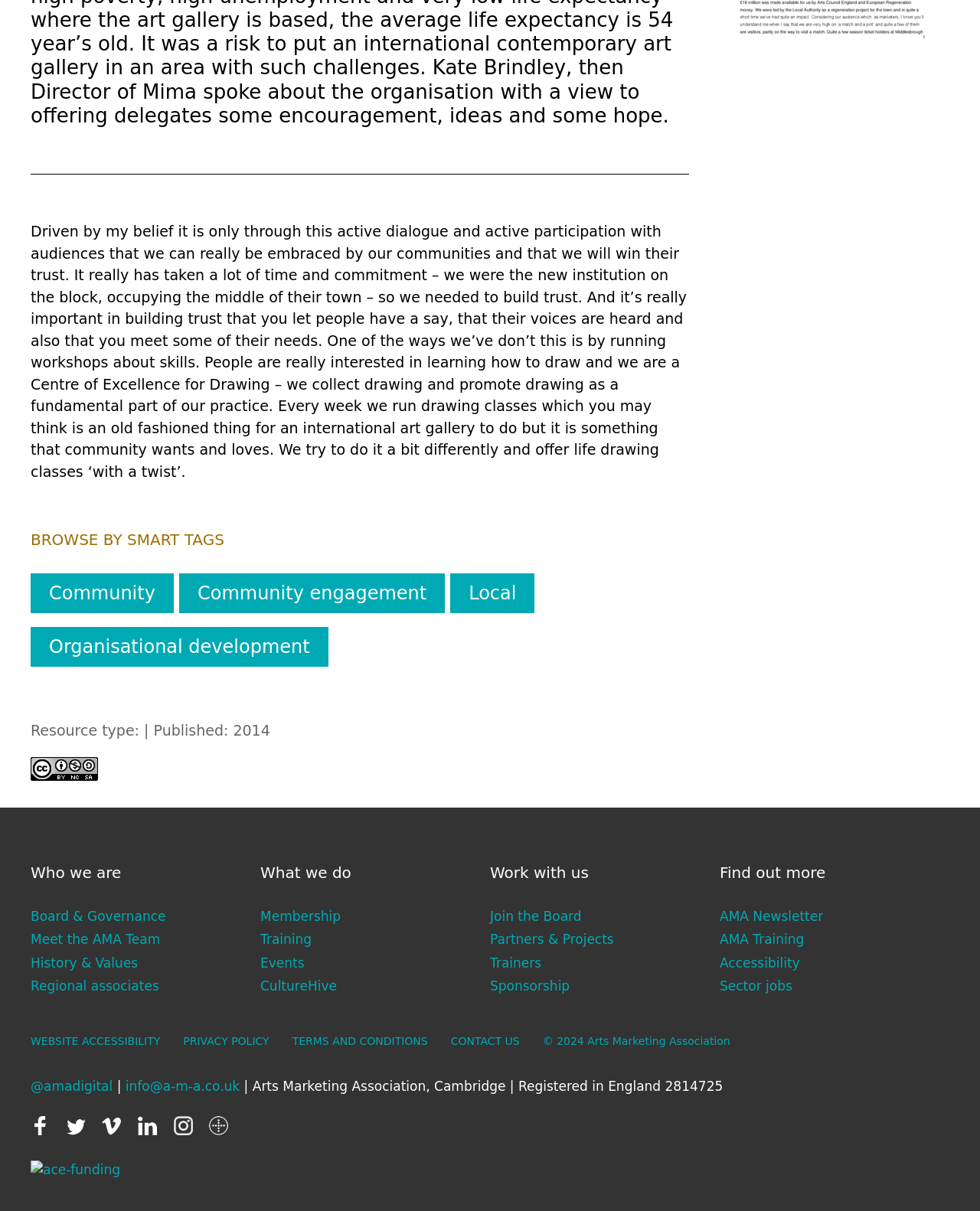Identify the bounding box coordinates for the UI element described as follows: Partners & Projects. Use the format (top-left x, top-left y, bottom-right x, bottom-right y) and ensure all values are floating point numbers between 0 and 1.

[0.5, 0.769, 0.626, 0.782]